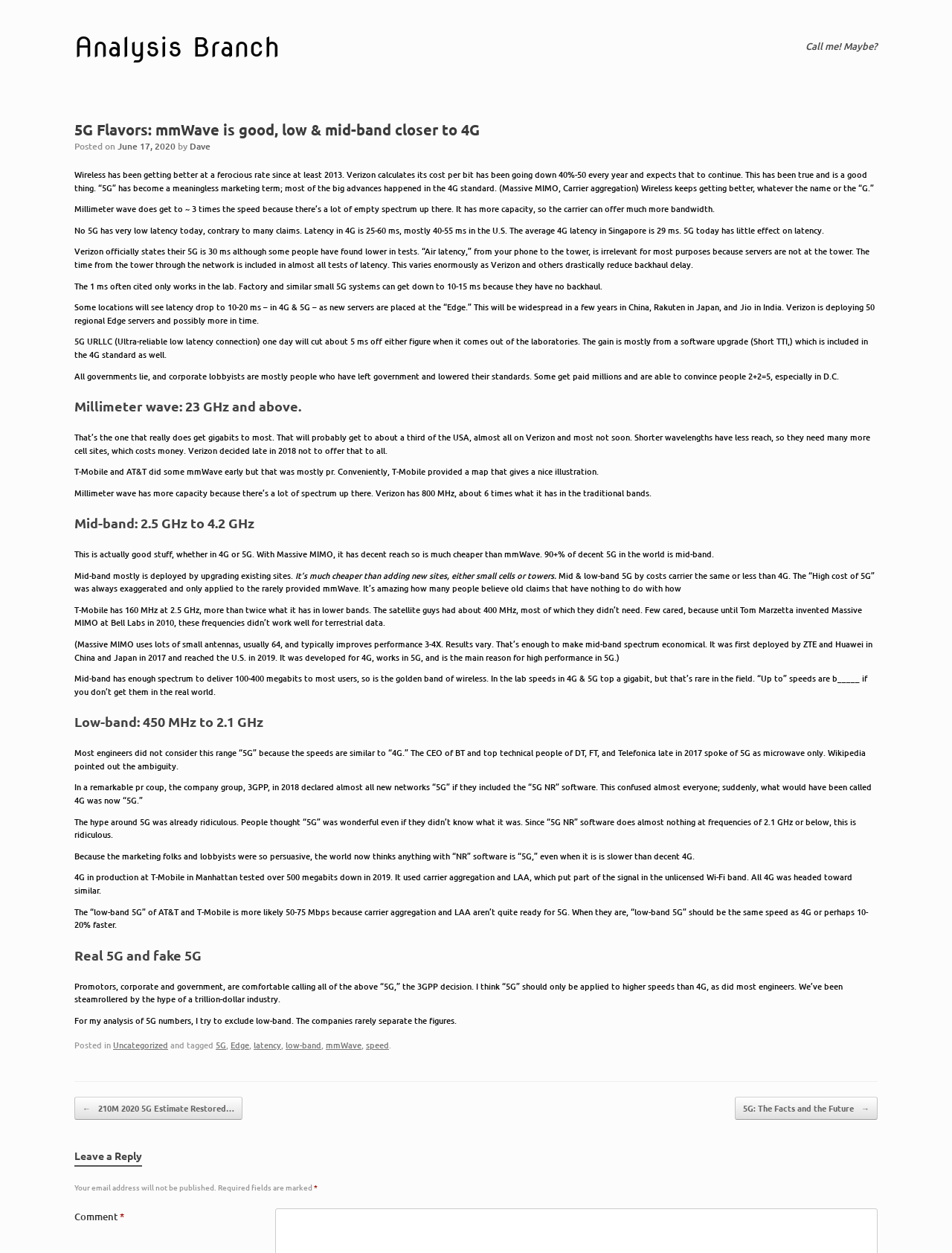Please provide the bounding box coordinates for the UI element as described: "June 17, 2020". The coordinates must be four floats between 0 and 1, represented as [left, top, right, bottom].

[0.123, 0.112, 0.184, 0.122]